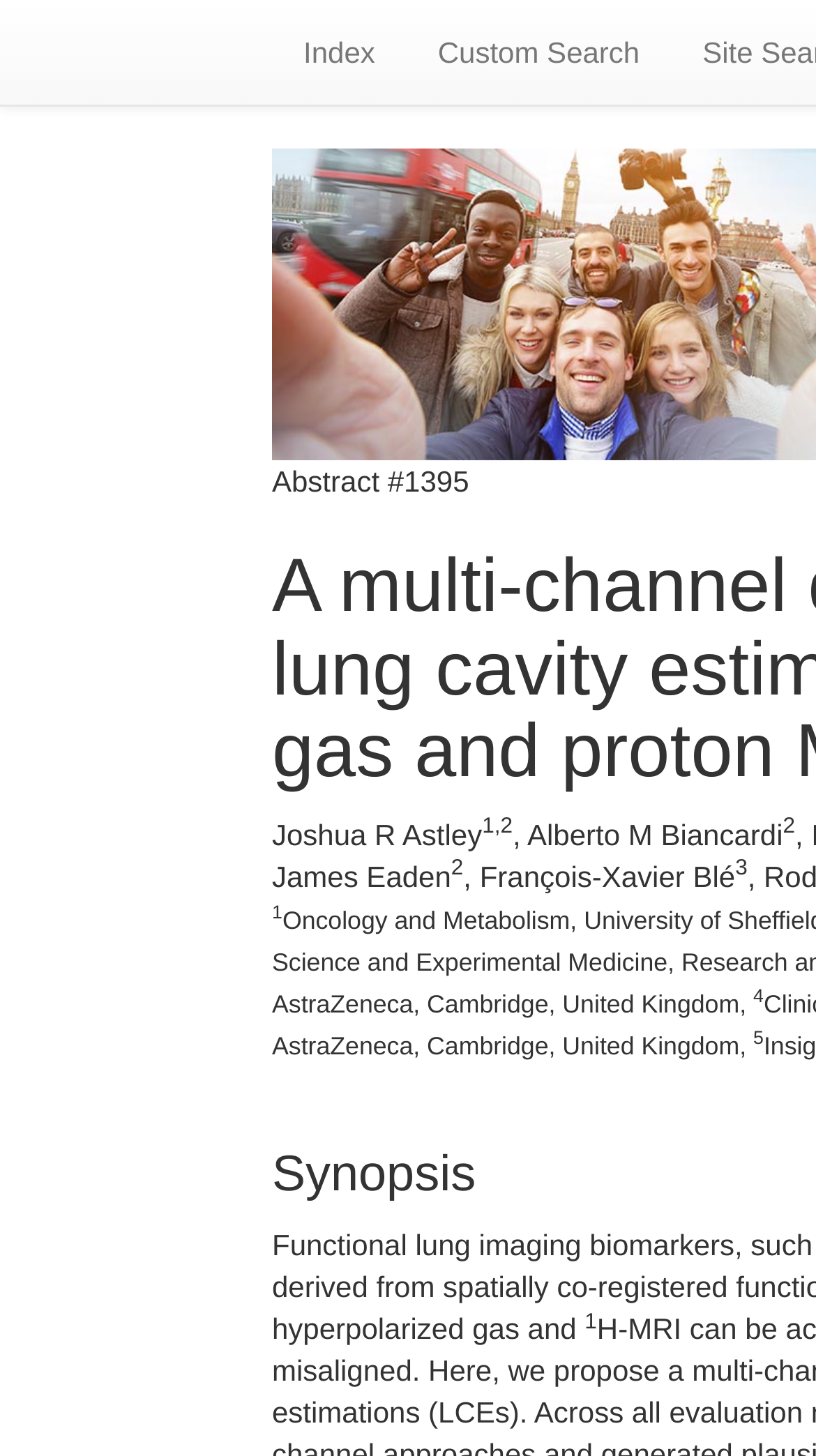How many links are at the top?
Using the image, provide a detailed and thorough answer to the question.

I looked at the top of the webpage and found two links, 'Index' and 'Custom Search'.